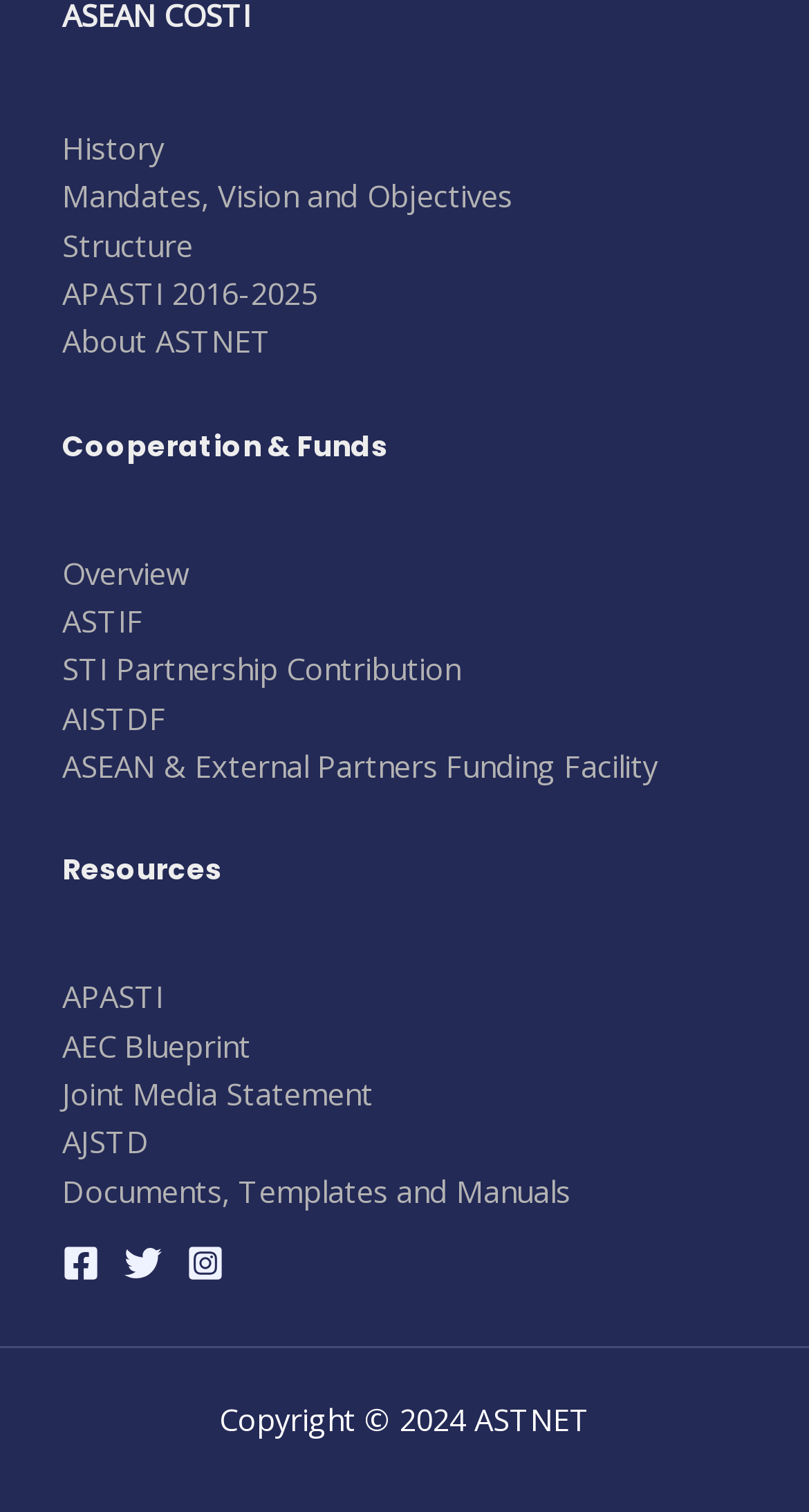Find the bounding box coordinates of the clickable area that will achieve the following instruction: "Read Documents, Templates and Manuals".

[0.077, 0.773, 0.705, 0.801]